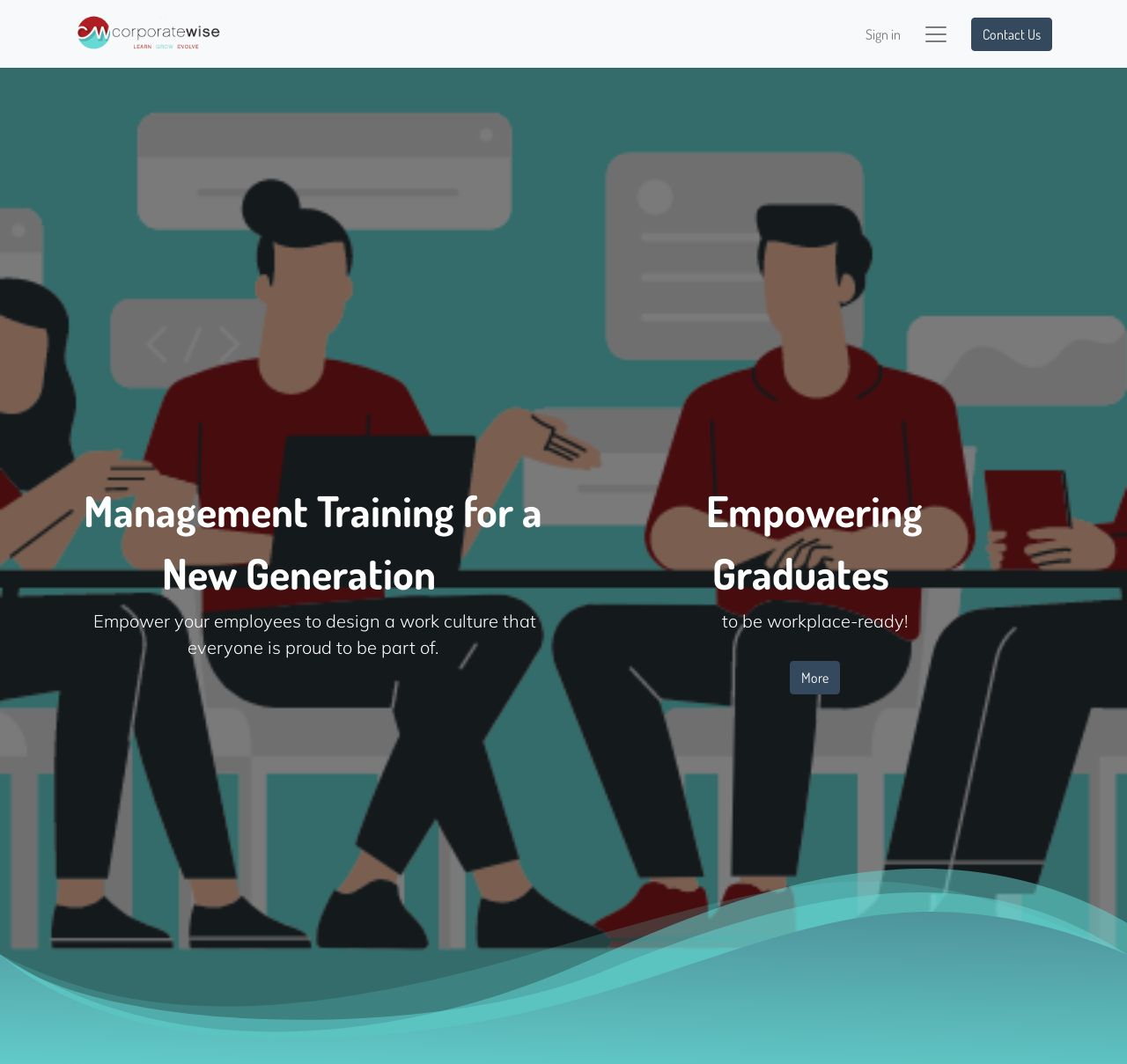Generate a comprehensive description of the contents of the webpage.

The webpage appears to be a corporate training website, with a focus on empowering employees to create a positive work culture. At the top left corner, there is a logo of CorporateWise, which is an image with a link. To the right of the logo, there are three links: "Sign in", a blank button, and "Contact Us". 

Below the top navigation bar, there is a main heading that reads "Management Training for a New Generation" followed by a subheading that summarizes the purpose of the website: "Empower your employees to design a work culture that everyone is proud to be part of." 

On the right side of the main heading, there is another heading that reads "Empowering Graduates" with a subheading that says "to be workplace-ready!". Below this heading, there is a link that says "More". The overall layout of the webpage is clean, with clear headings and concise text.